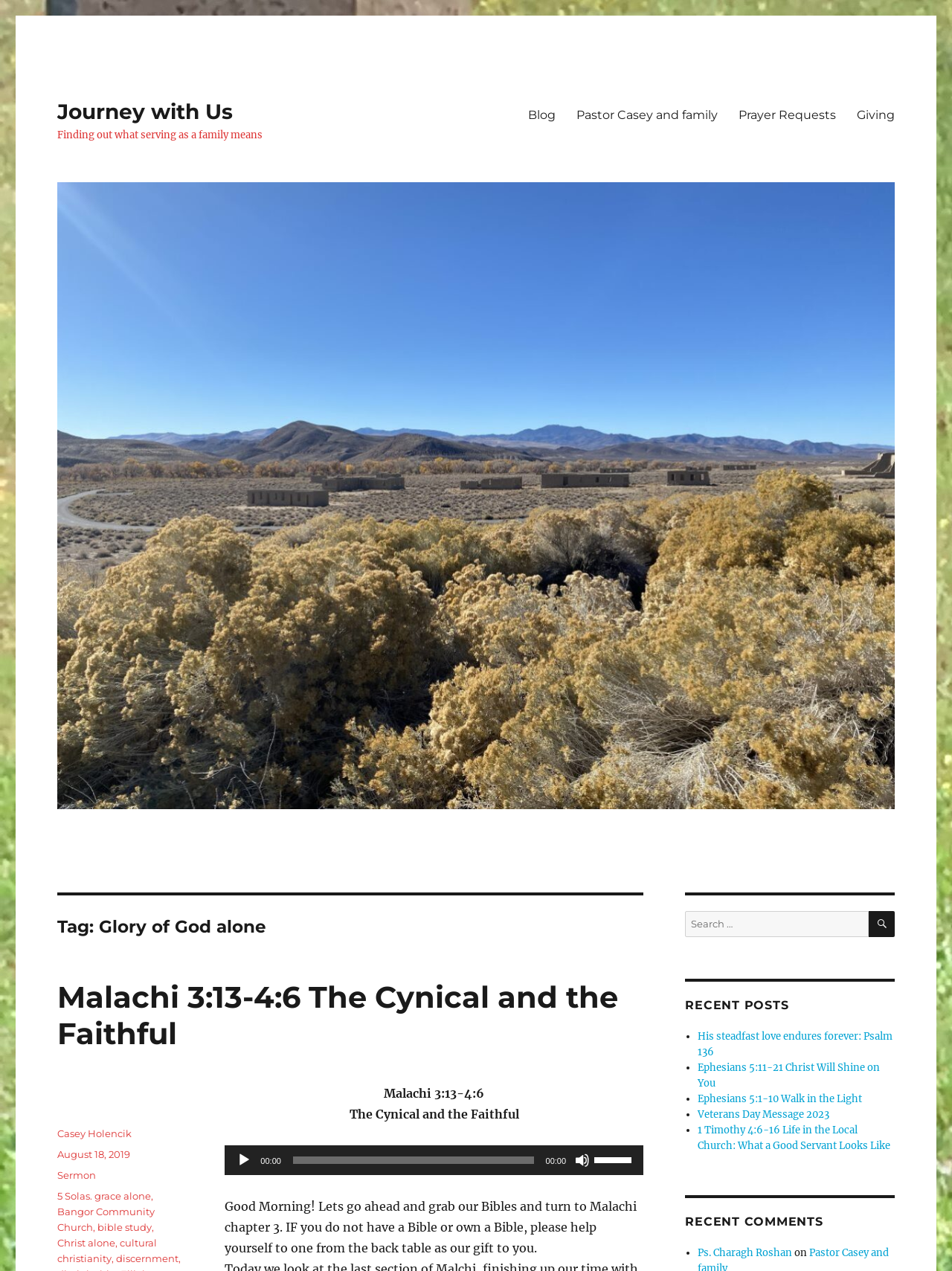What is the title of the sermon?
From the image, provide a succinct answer in one word or a short phrase.

Malachi 3:13-4:6 The Cynical and the Faithful